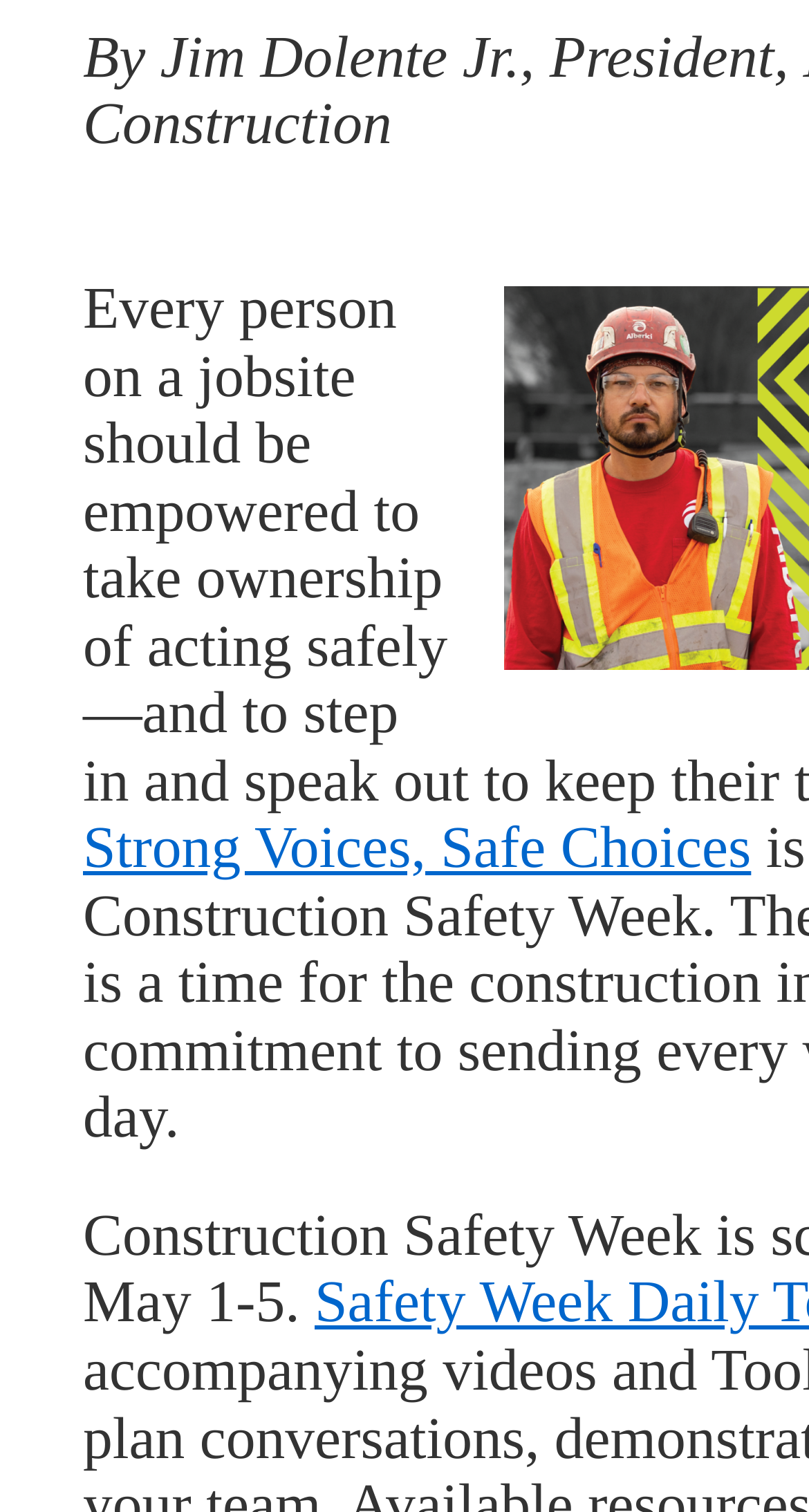Find the bounding box of the web element that fits this description: "Strong Voices, Safe Choices".

[0.103, 0.593, 0.928, 0.636]